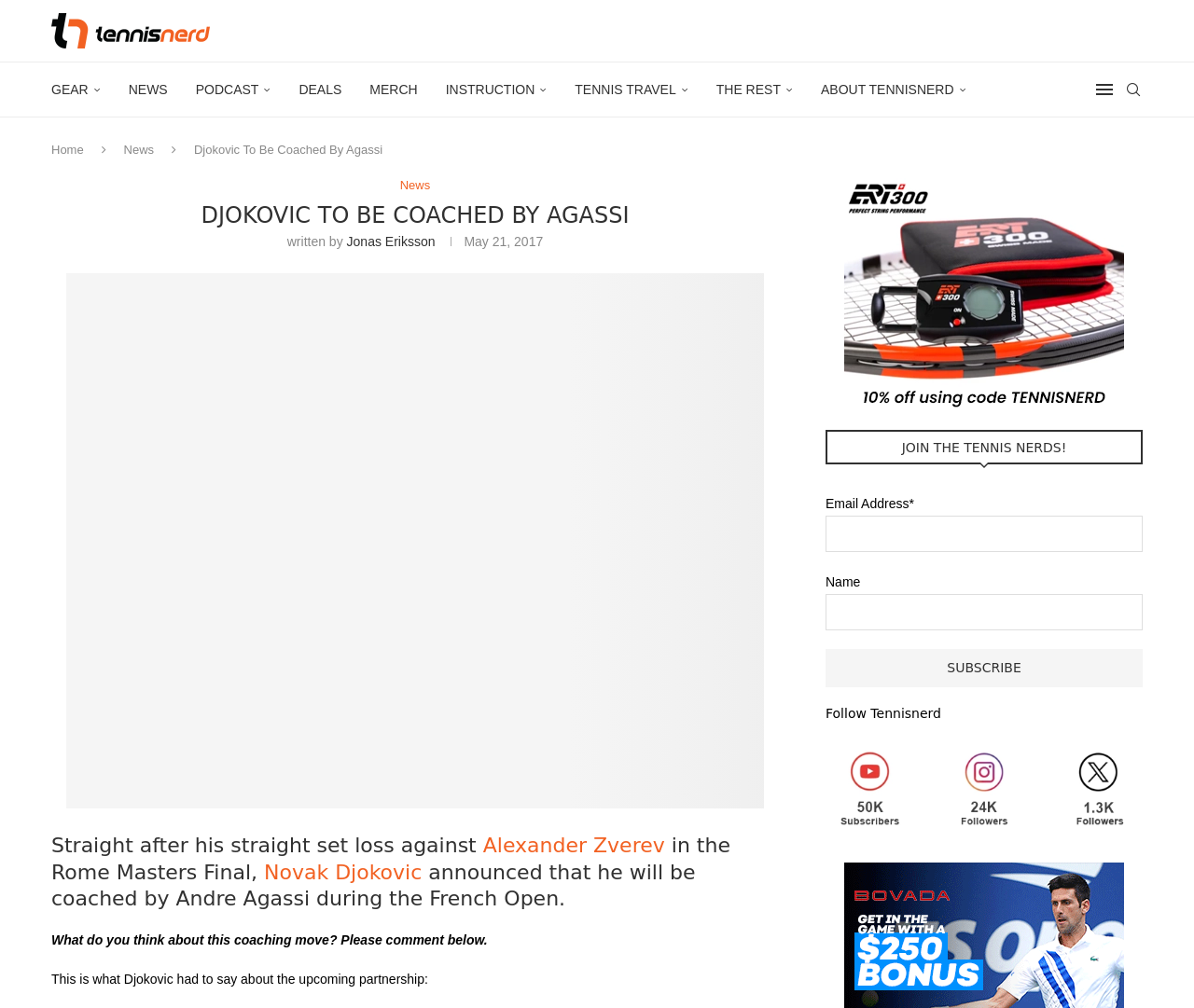Highlight the bounding box coordinates of the element that should be clicked to carry out the following instruction: "search for a post". The coordinates must be given as four float numbers ranging from 0 to 1, i.e., [left, top, right, bottom].

None